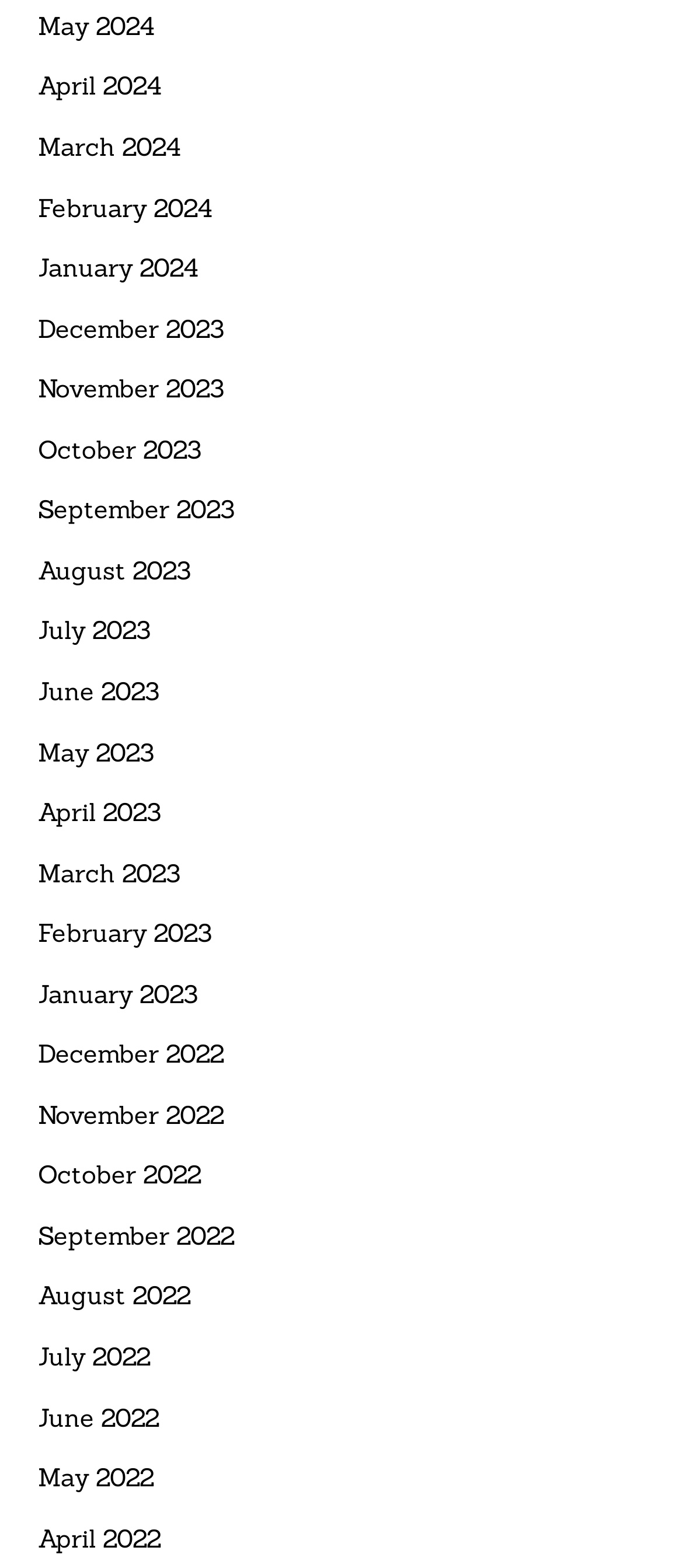Please predict the bounding box coordinates of the element's region where a click is necessary to complete the following instruction: "view May 2024". The coordinates should be represented by four float numbers between 0 and 1, i.e., [left, top, right, bottom].

[0.055, 0.004, 0.868, 0.03]